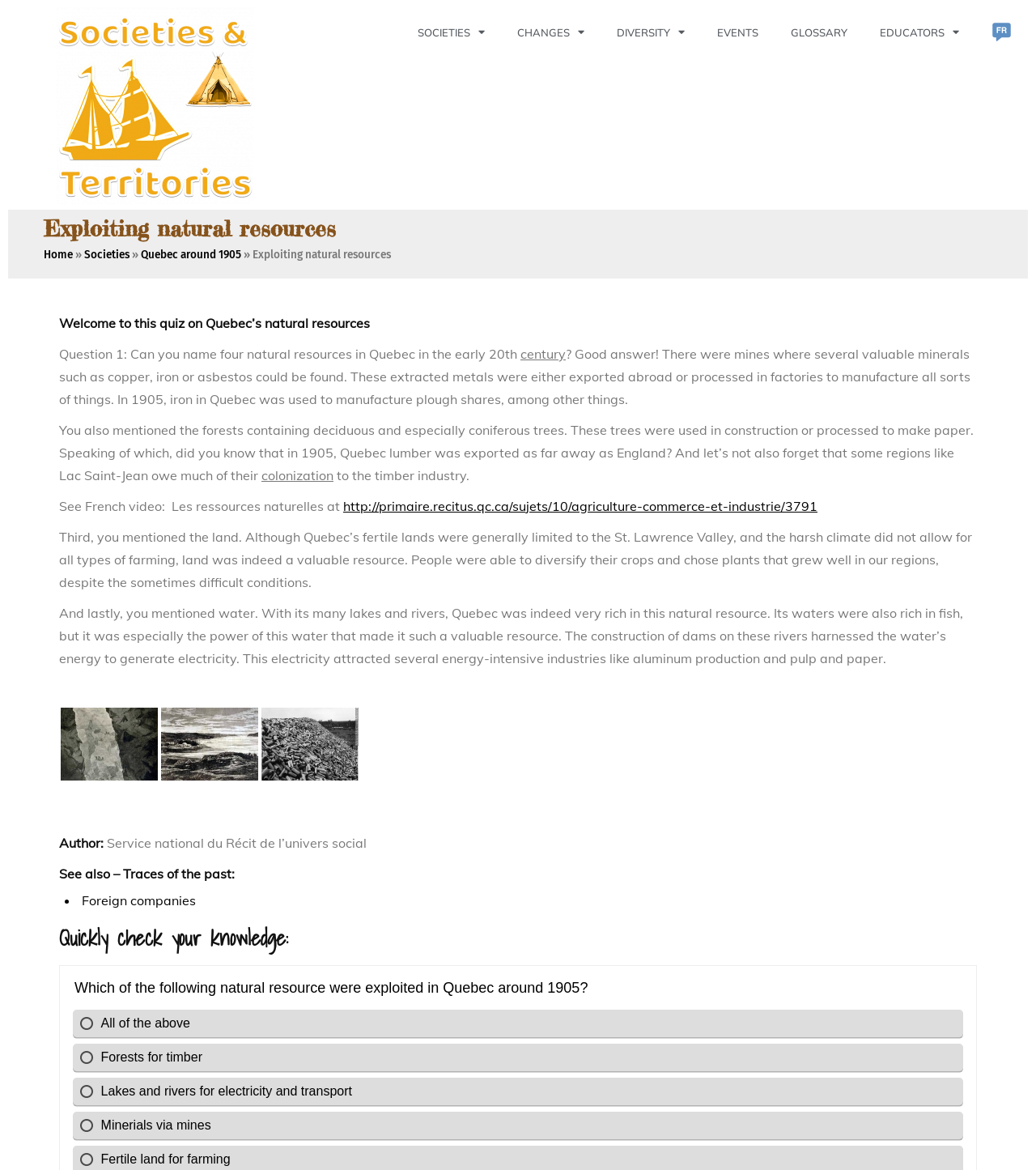What were the valuable minerals found in Quebec's mines?
Provide a detailed and well-explained answer to the question.

According to the webpage, the extracted metals from Quebec's mines were either exported abroad or processed in factories to manufacture all sorts of things. The text specifically mentions copper, iron, and asbestos as valuable minerals found in these mines.